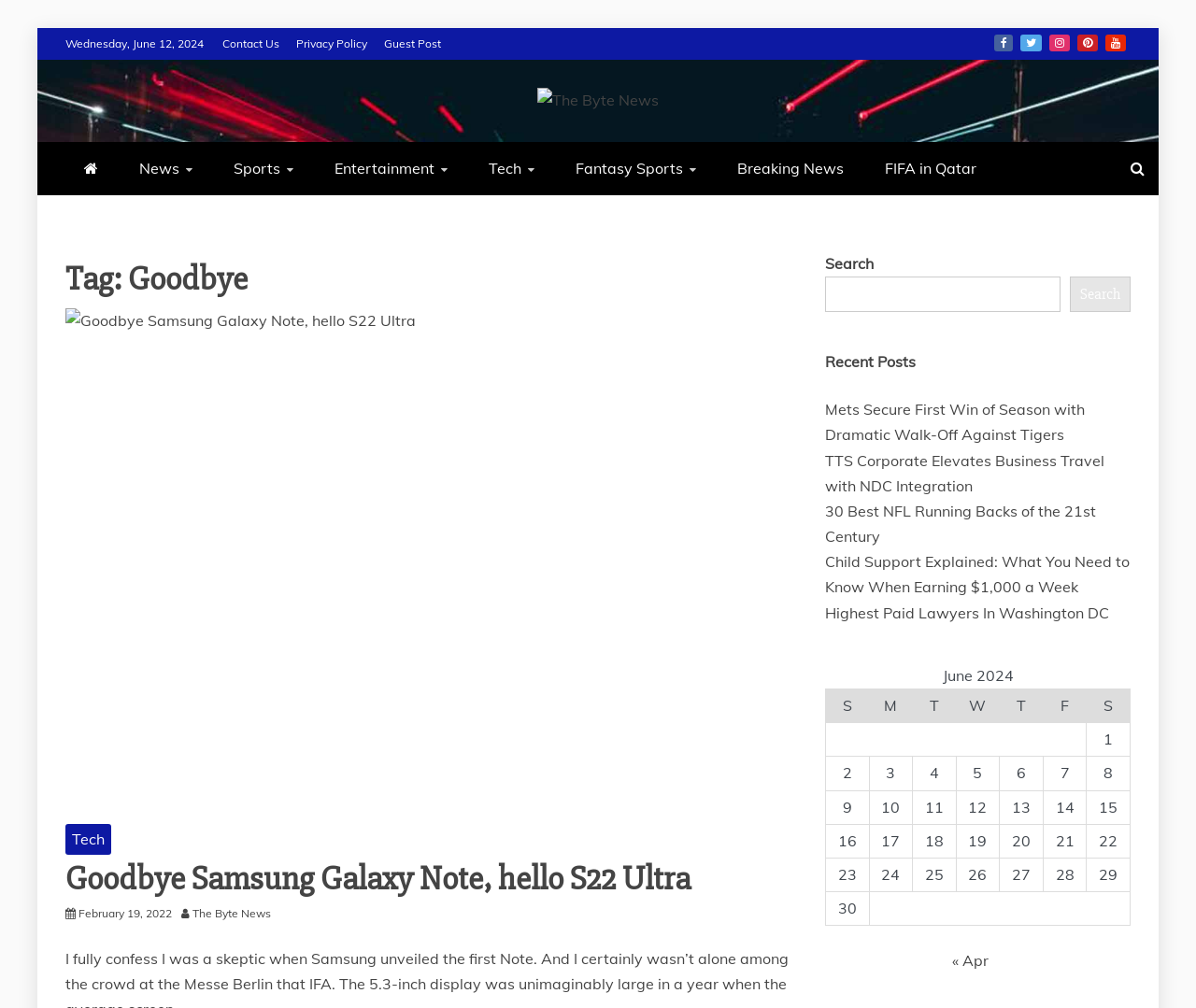Provide the bounding box coordinates for the area that should be clicked to complete the instruction: "Check the 'June 2024' calendar".

[0.69, 0.658, 0.945, 0.919]